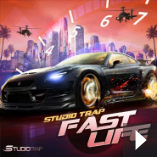Provide an in-depth description of the image you see.

The image showcases the vibrant and dynamic cover art for "FAST LIFE," a product by Studio Trap. Featuring a sleek, high-performance car in motion, the design captures a sense of speed and excitement, with a dramatic city skyline in the background. The color palette blends warm hues of orange and red, evoking energy and intensity. Clock hands in the design suggest urgency or a race against time, enhancing the theme of fast-paced living. The product title, prominently displayed at the bottom, emphasizes its appeal to music creators looking for high-energy soundscapes, likely suitable for genres like trap or hip-hop. An interactive play button on the image invites users to engage with the product, highlighting its accessibility for music enthusiasts eager to incorporate new sounds into their projects.